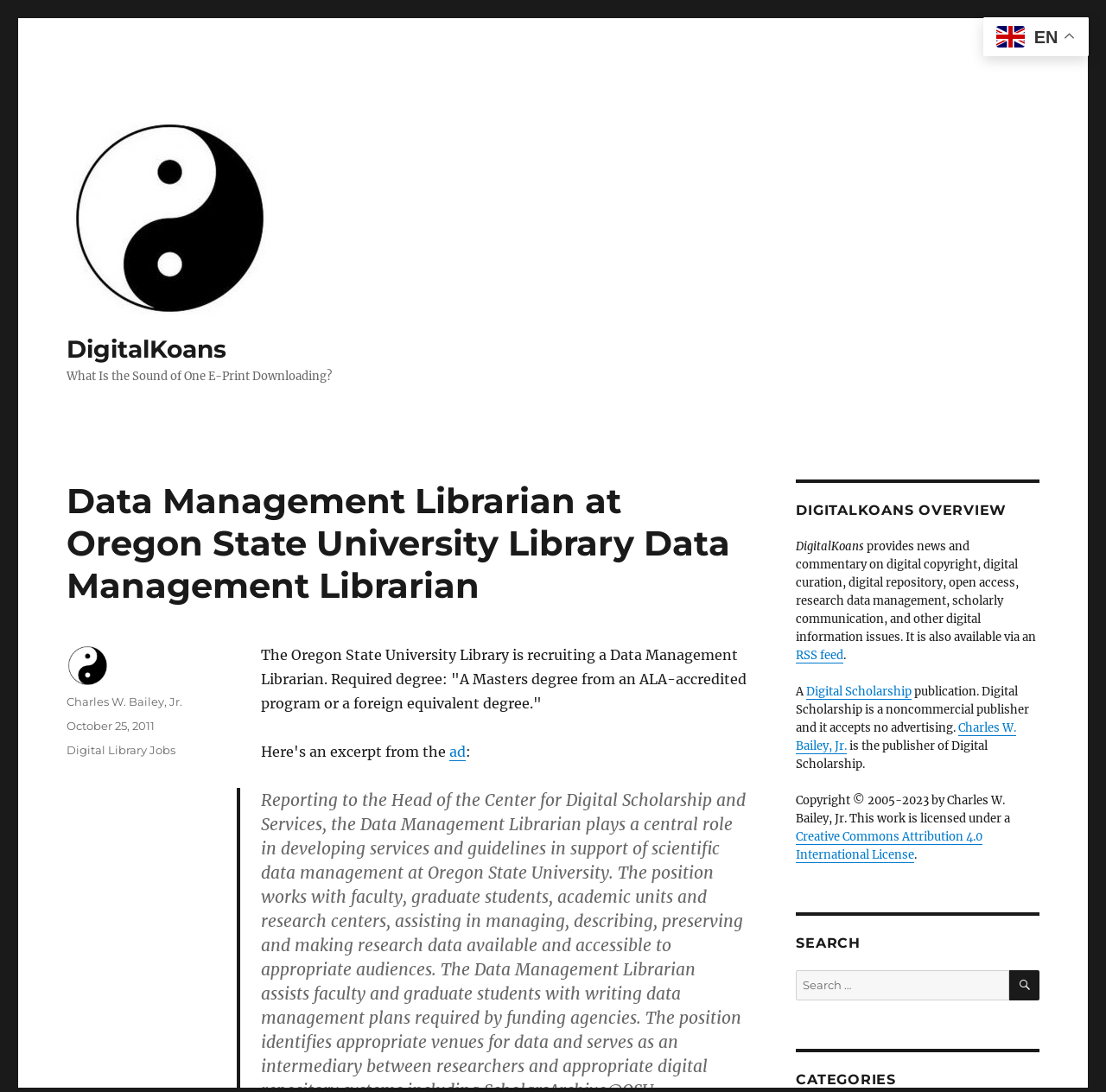Provide a thorough summary of the webpage.

The webpage is about DigitalKoans, a digital information issues blog. At the top, there is a link to DigitalKoans, accompanied by an image with the same name. Below this, there is a heading that reads "What Is the Sound of One E-Print Downloading?" followed by a subheading that describes the job posting for a Data Management Librarian at Oregon State University Library.

To the right of the job posting, there is a footer section that contains an avatar photo, the author's name, Charles W. Bailey, Jr., and the date of the post, October 25, 2011. The footer also includes categories and a link to Digital Library Jobs.

On the right side of the page, there are three sections: DIGITALKOANS OVERVIEW, SEARCH, and CATEGORIES. The DIGITALKOANS OVERVIEW section provides a brief description of DigitalKoans, including its focus on digital copyright, digital curation, and other digital information issues. It also mentions that DigitalKoans is available via an RSS feed and is a non-commercial publisher.

The SEARCH section contains a search box and a button to initiate the search. Finally, the CATEGORIES section is a heading with no accompanying content.

At the top right corner of the page, there is an image of a flag with the text "EN" next to it, indicating that the language of the page is English.